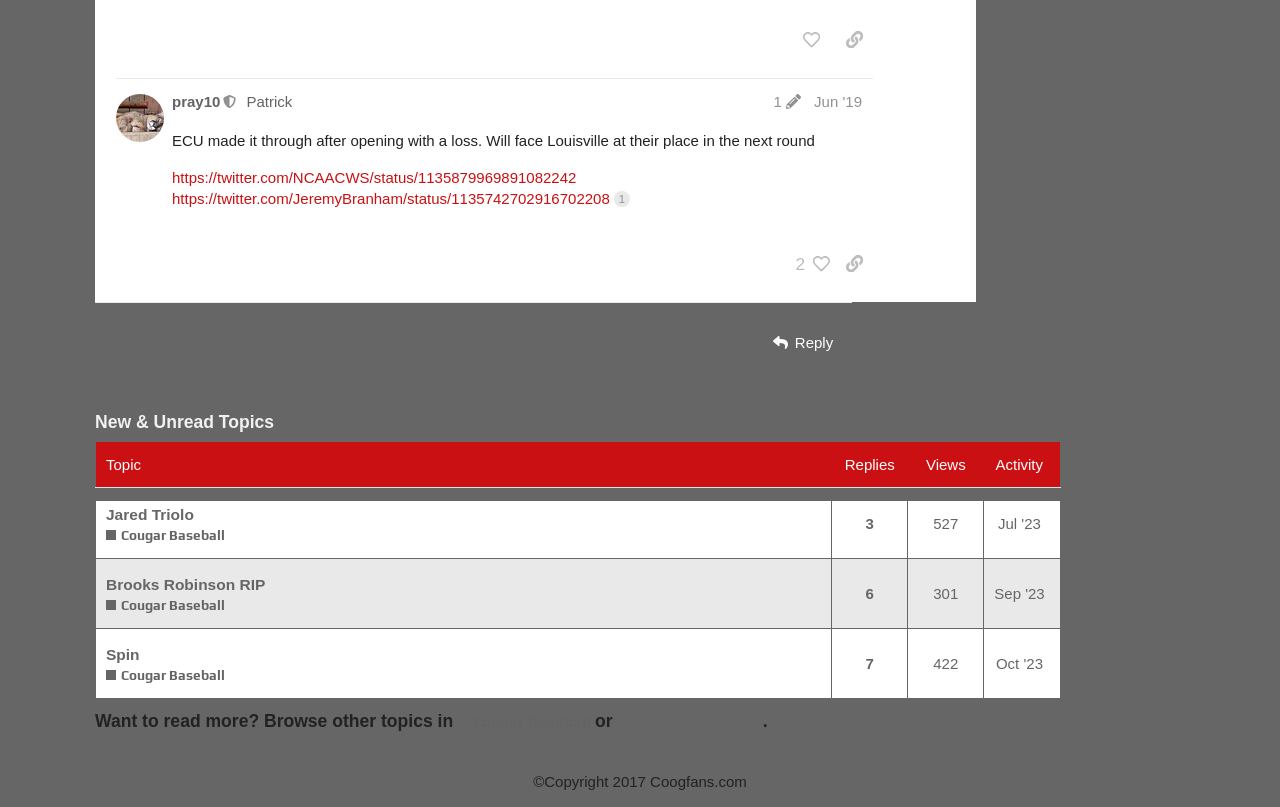Identify the bounding box coordinates of the element to click to follow this instruction: 'copy a link to this post to clipboard'. Ensure the coordinates are four float values between 0 and 1, provided as [left, top, right, bottom].

[0.653, 0.306, 0.682, 0.349]